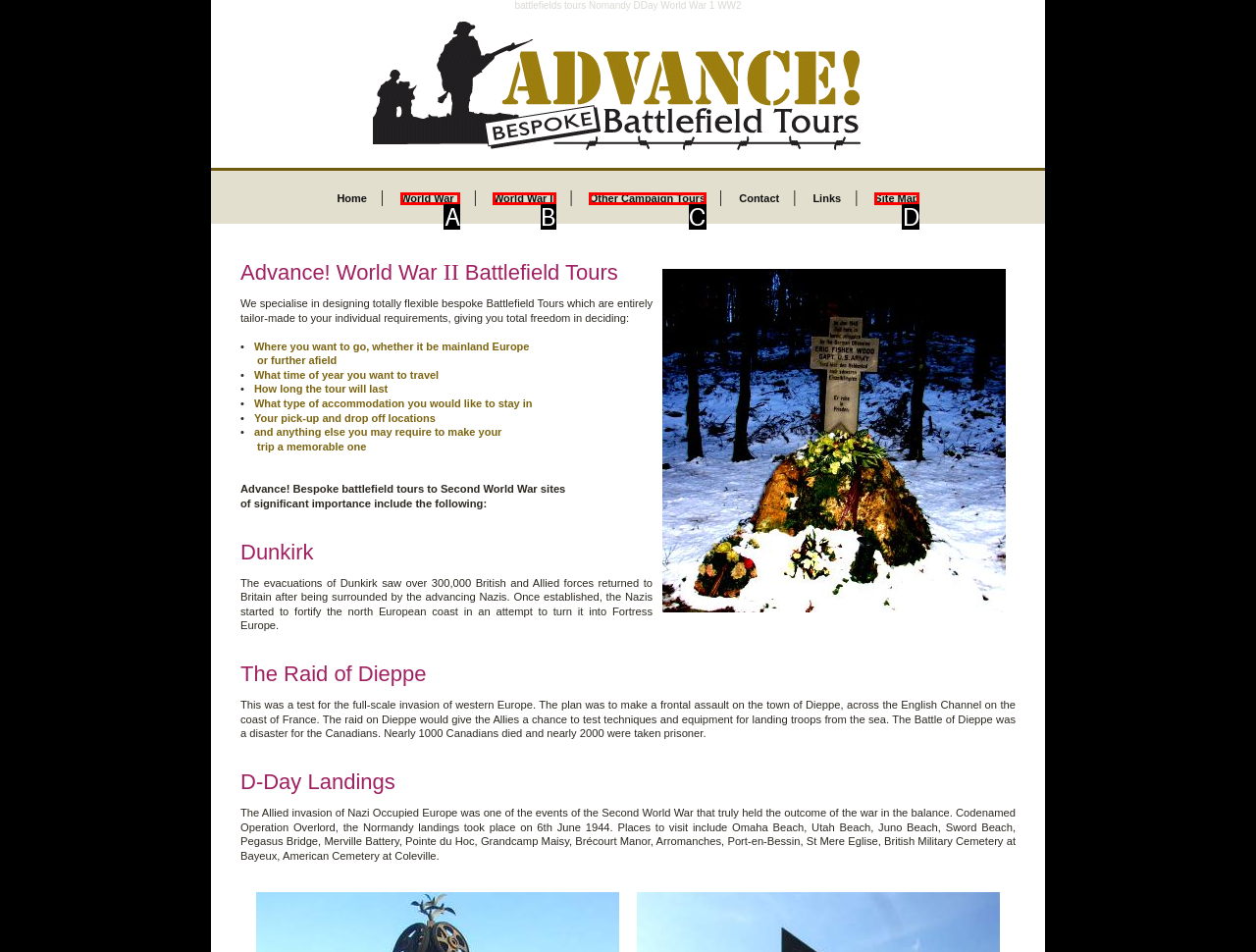Tell me the letter of the option that corresponds to the description: World War I
Answer using the letter from the given choices directly.

A